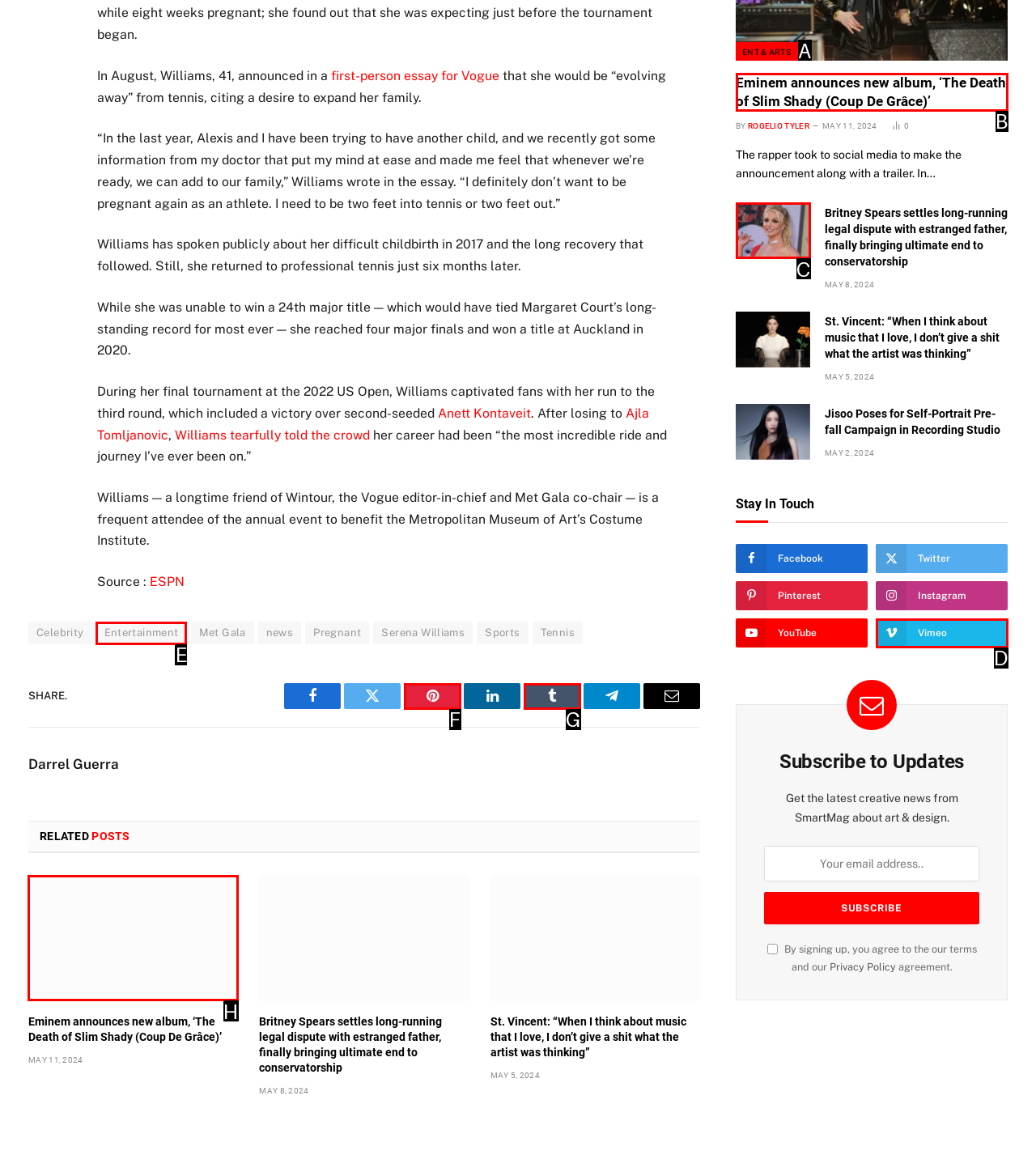For the task: Read the article about Eminem's new album, identify the HTML element to click.
Provide the letter corresponding to the right choice from the given options.

H